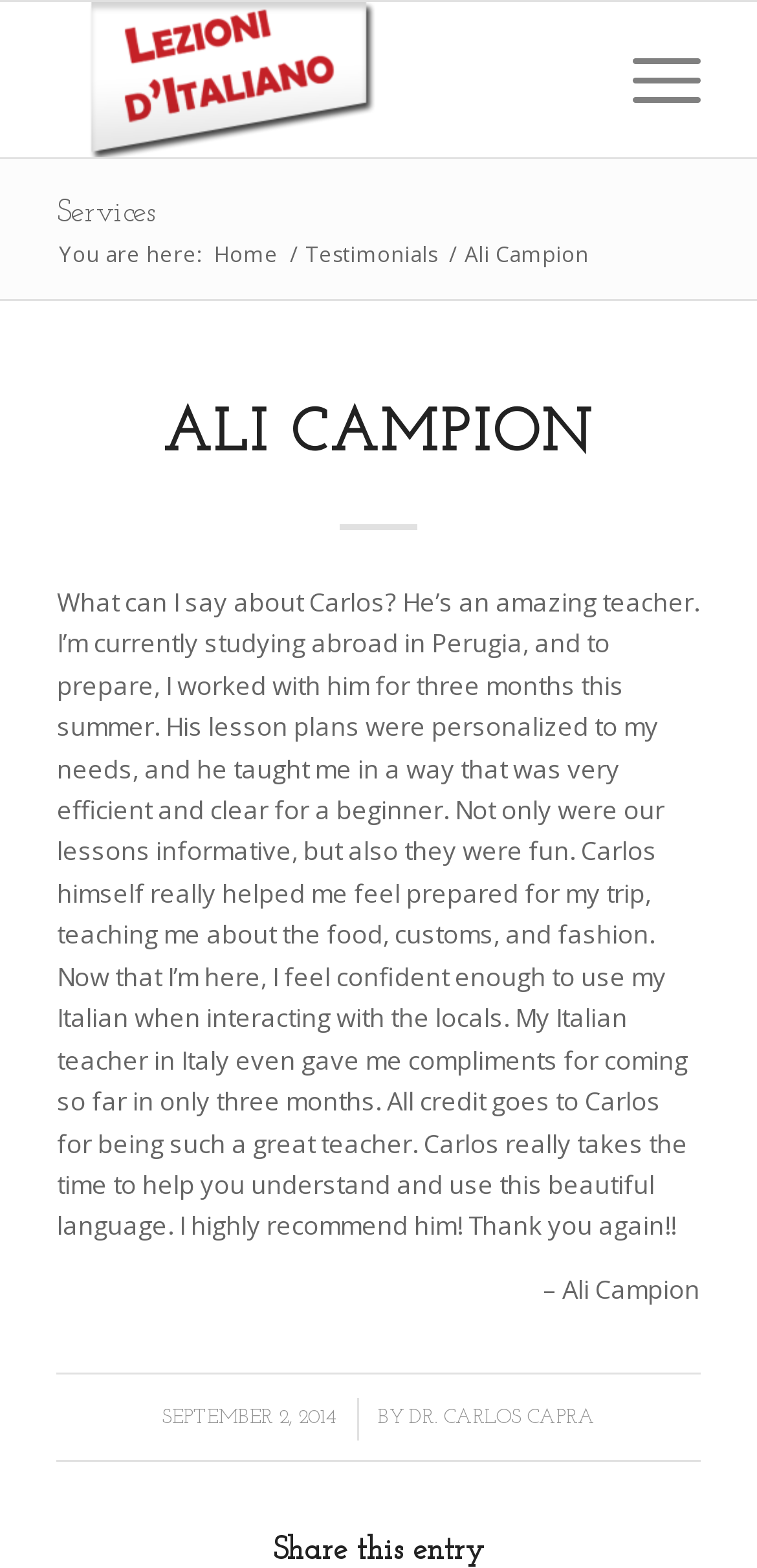Where is the author currently studying abroad?
Based on the screenshot, give a detailed explanation to answer the question.

The answer can be found in the testimonial text, where the author mentions 'I’m currently studying abroad in Perugia, and to prepare, I worked with him for three months this summer.'